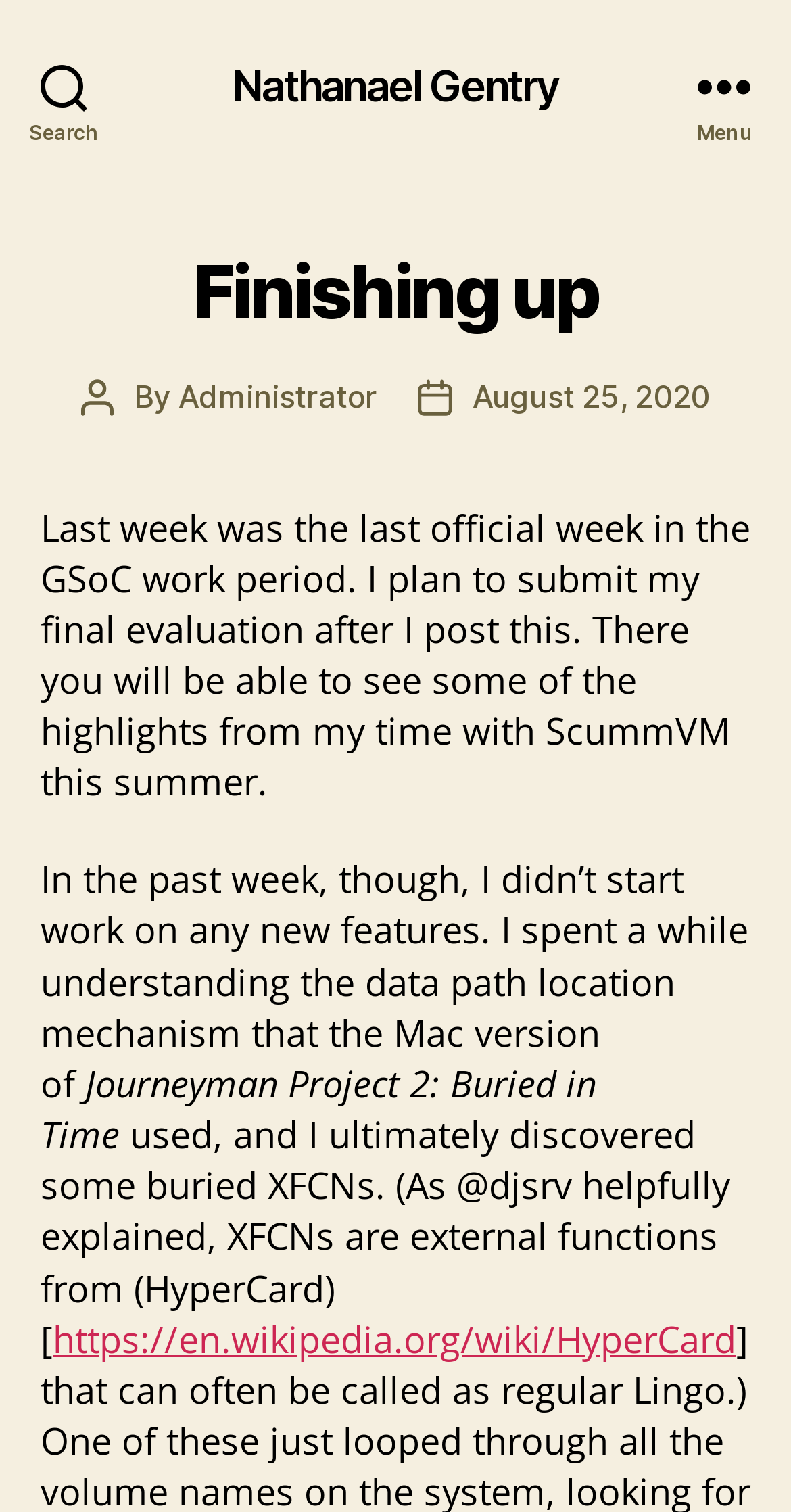From the webpage screenshot, predict the bounding box coordinates (top-left x, top-left y, bottom-right x, bottom-right y) for the UI element described here: Nathanael Gentry

[0.294, 0.042, 0.706, 0.07]